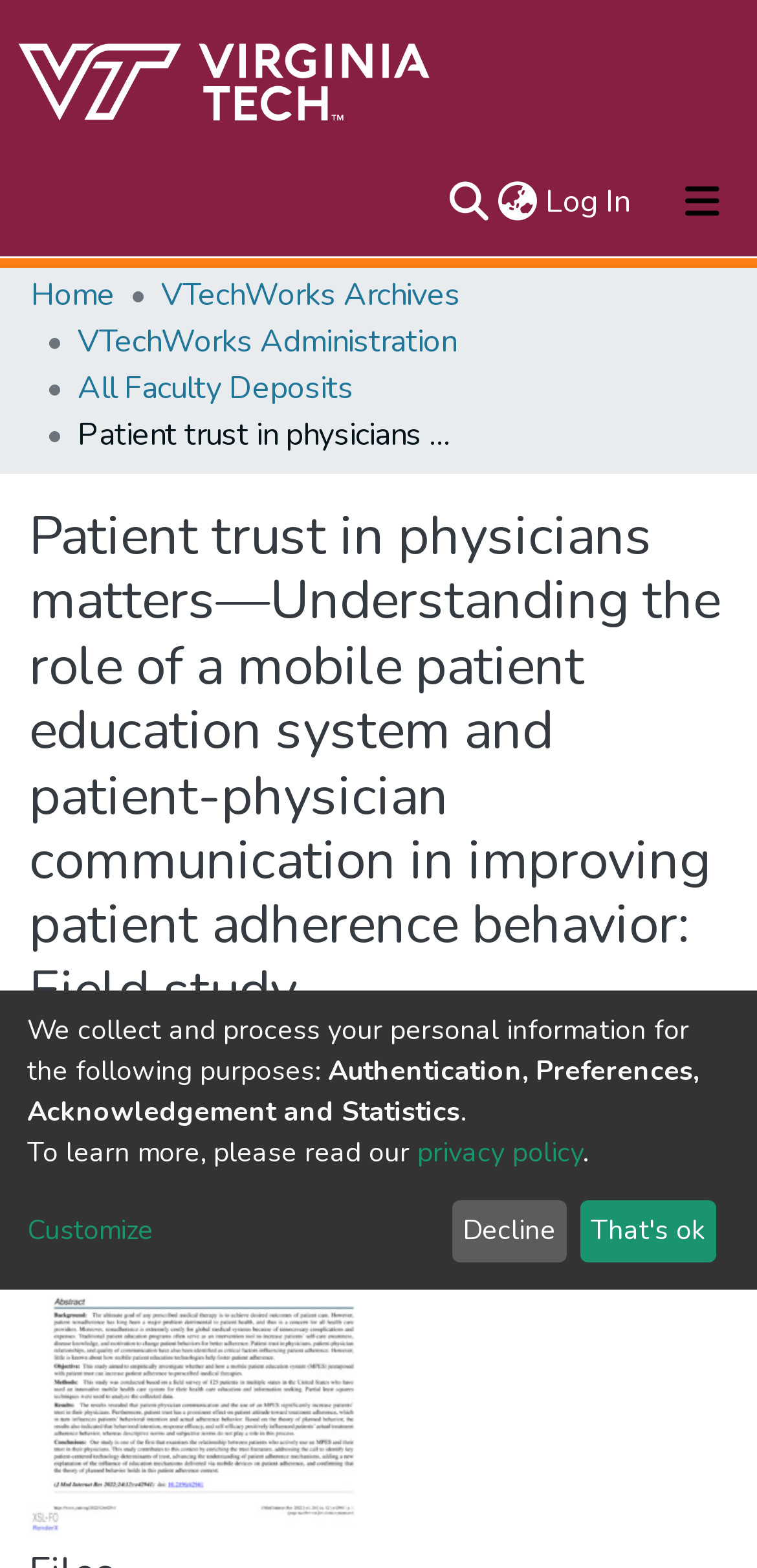Refer to the image and answer the question with as much detail as possible: What is the language of the website?

Although there is a language switch button at the top navigation bar, the current language of the website is not explicitly stated. This suggests that the website may be available in multiple languages, and users can switch between them using the language switch button.